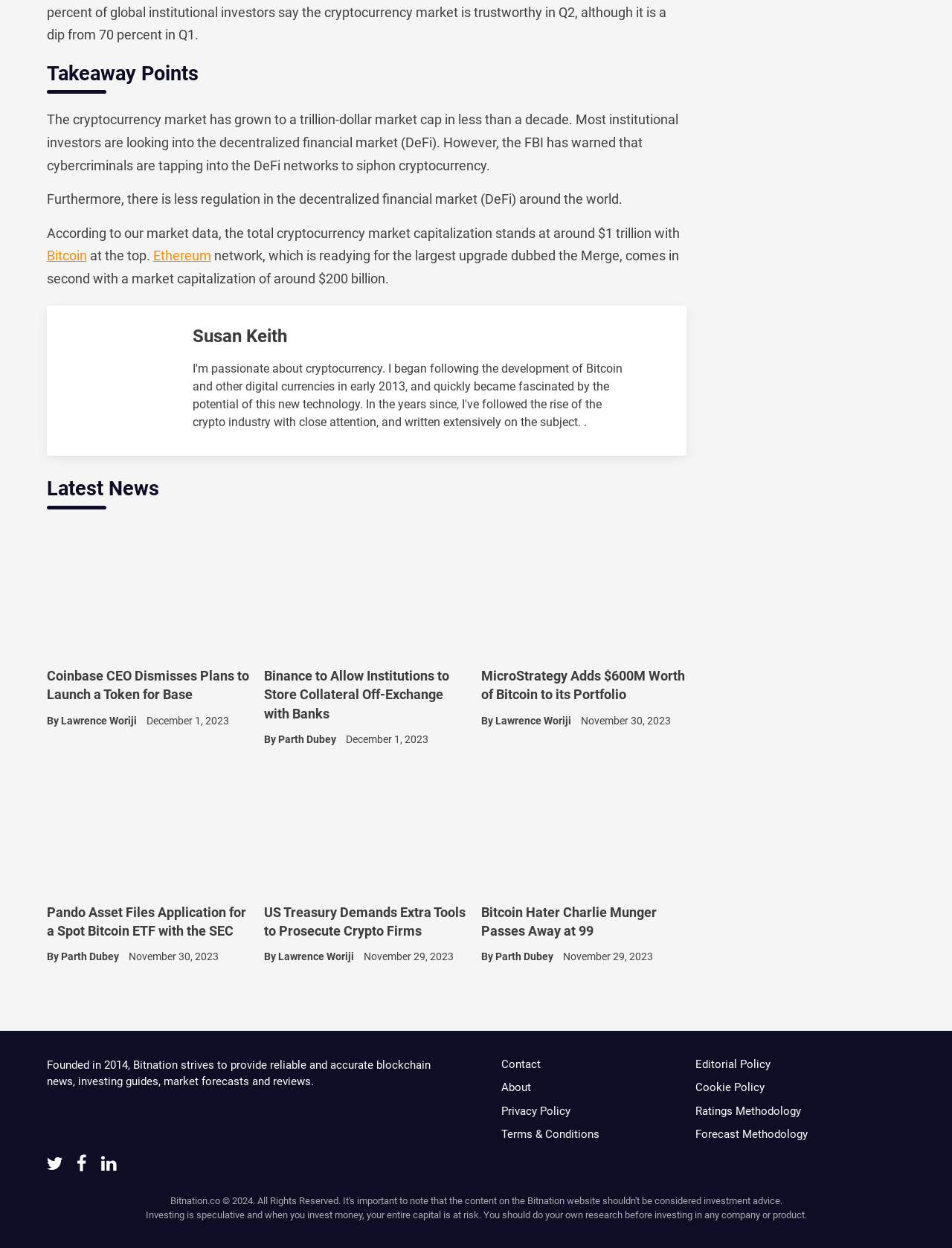Locate the bounding box coordinates of the element I should click to achieve the following instruction: "Read the article about Pando Asset filing an application for a spot Bitcoin ETF with the SEC".

[0.049, 0.724, 0.264, 0.754]